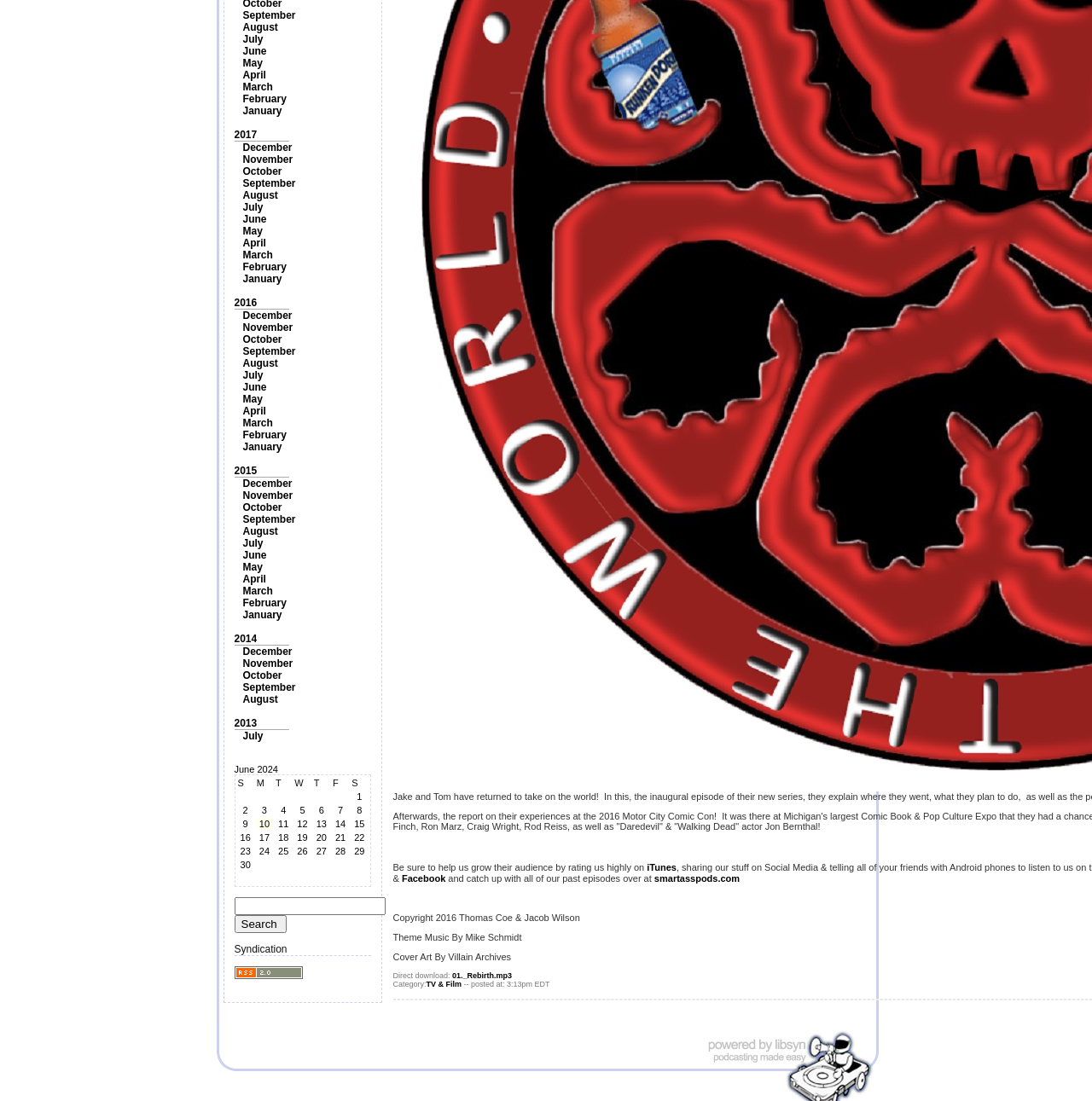Identify the bounding box of the UI element described as follows: "name="Submit" value="Search"". Provide the coordinates as four float numbers in the range of 0 to 1 [left, top, right, bottom].

[0.214, 0.831, 0.263, 0.847]